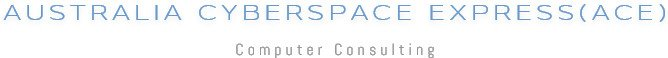What does the color palette of the logo convey?
Please provide a single word or phrase as the answer based on the screenshot.

Professionalism and trust